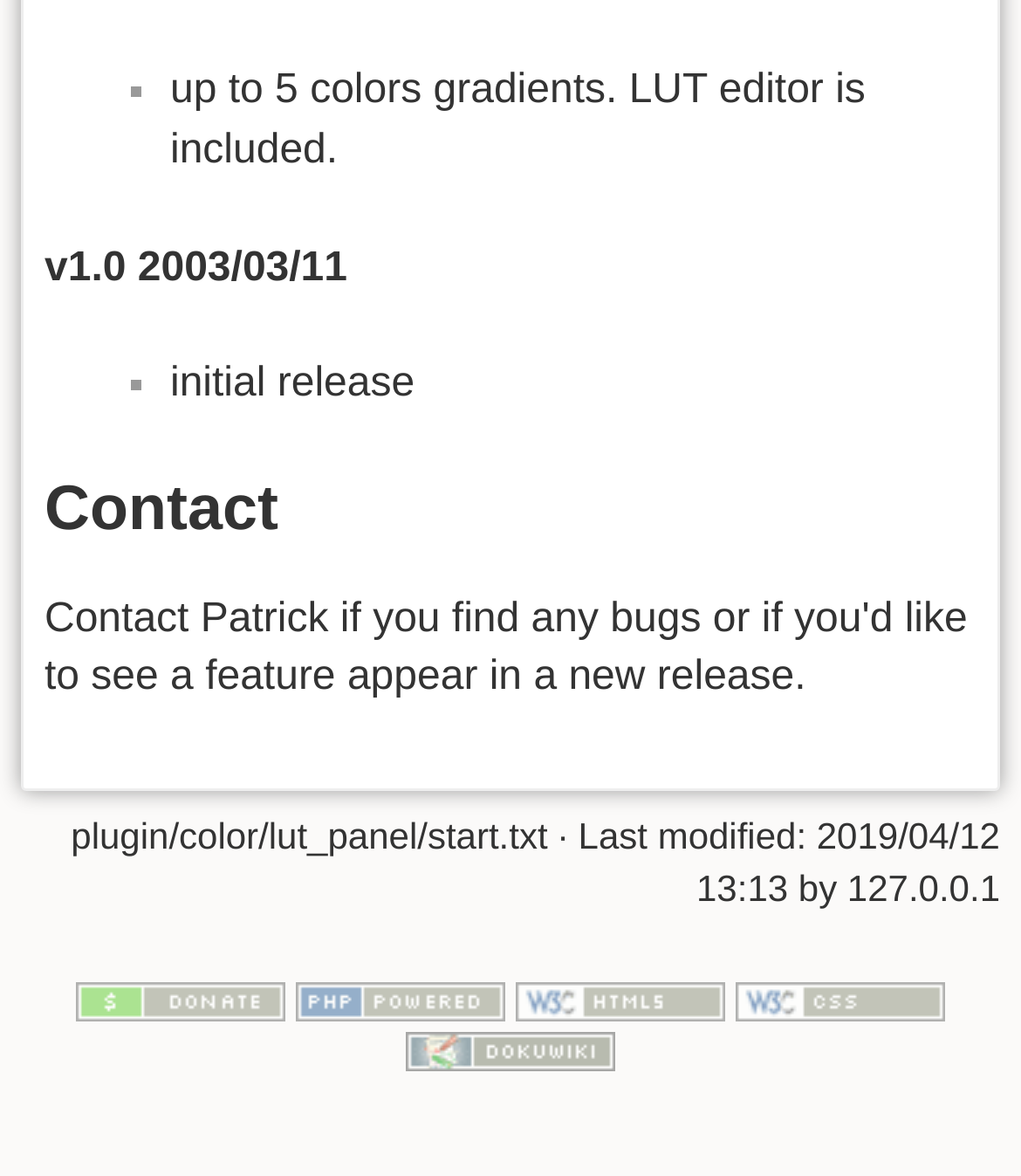What is the last modified date of the plugin?
Deliver a detailed and extensive answer to the question.

The static text element '· Last modified: 2019/04/12 13:13 by' indicates that the plugin was last modified on 2019/04/12 at 13:13.